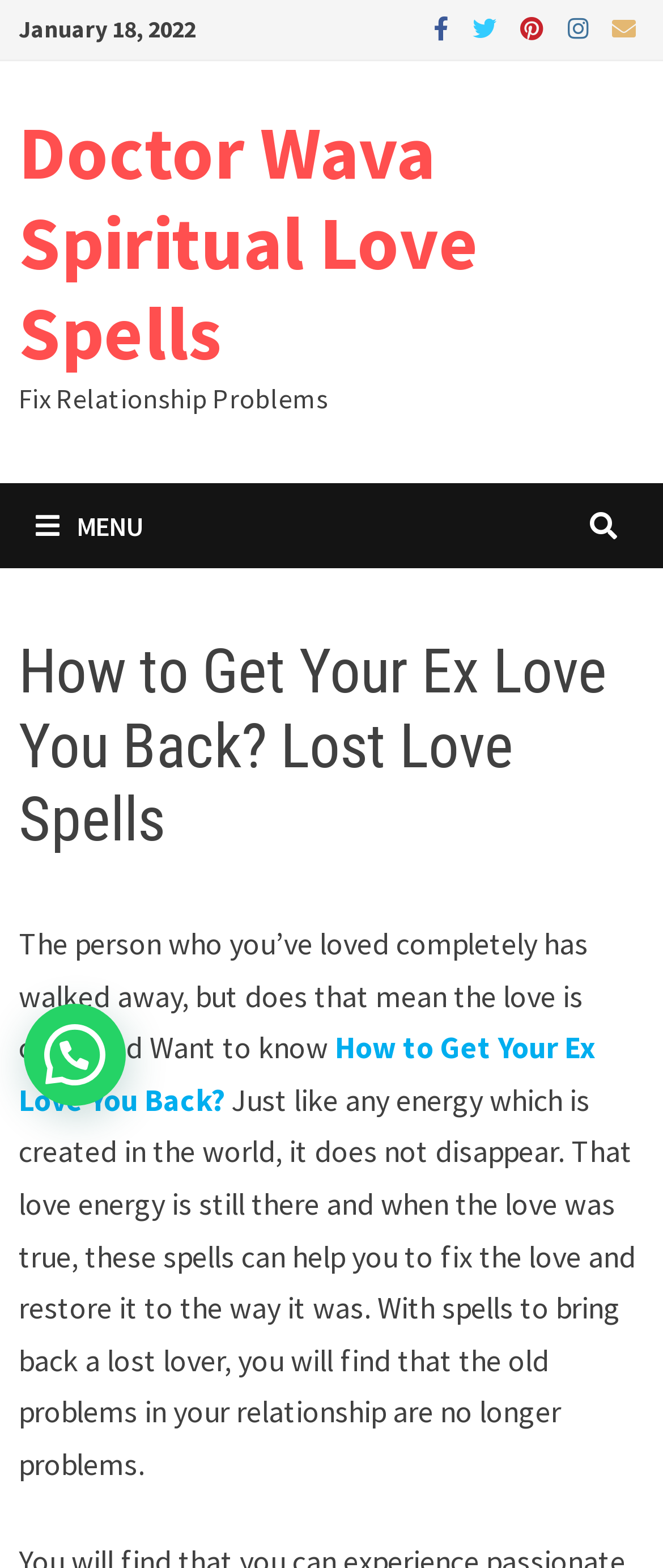From the element description Menu, predict the bounding box coordinates of the UI element. The coordinates must be specified in the format (top-left x, top-left y, bottom-right x, bottom-right y) and should be within the 0 to 1 range.

[0.029, 0.309, 0.241, 0.363]